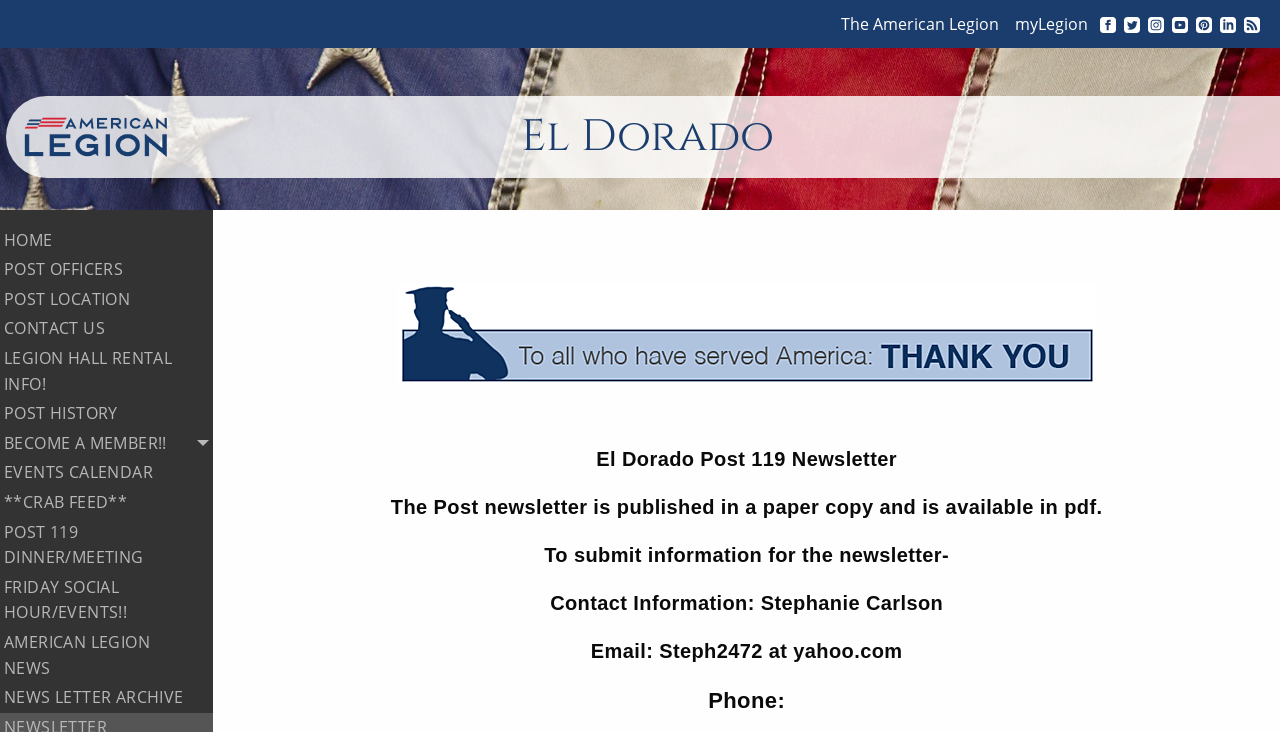What type of event is '**CRAB FEED**'?
Based on the visual, give a brief answer using one word or a short phrase.

A dinner event